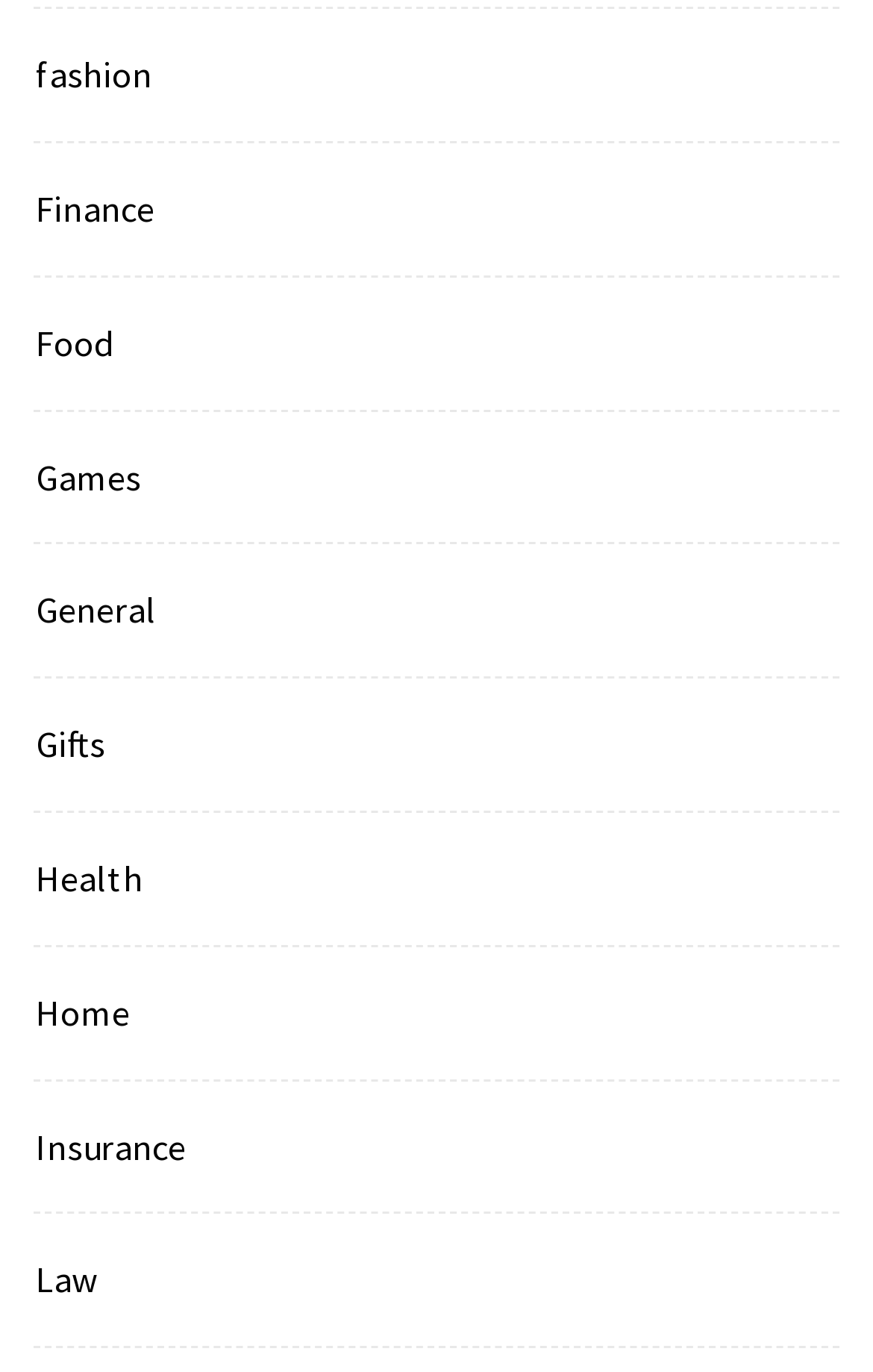Please identify the bounding box coordinates of the region to click in order to complete the task: "go to finance page". The coordinates must be four float numbers between 0 and 1, specified as [left, top, right, bottom].

[0.026, 0.129, 0.177, 0.176]